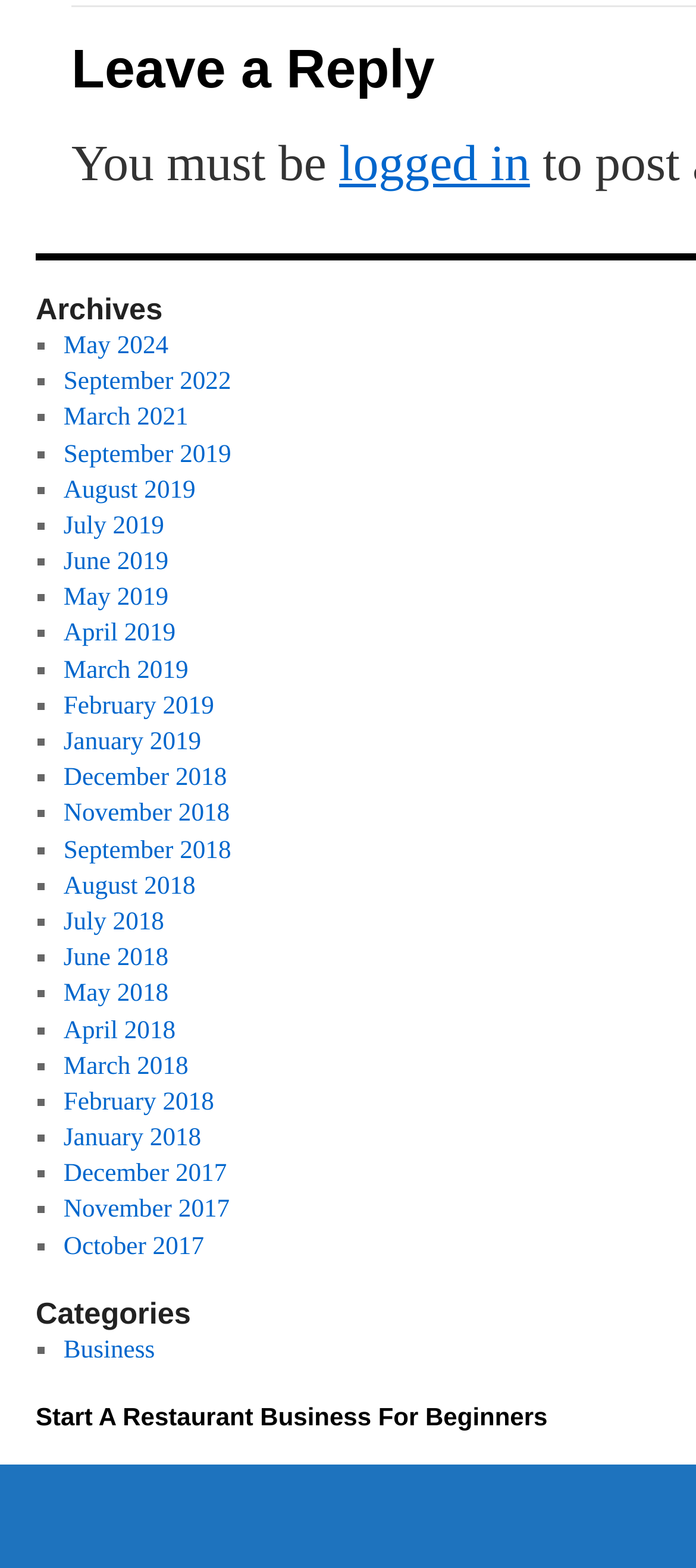What is the first month listed in the archives?
Based on the screenshot, respond with a single word or phrase.

May 2024